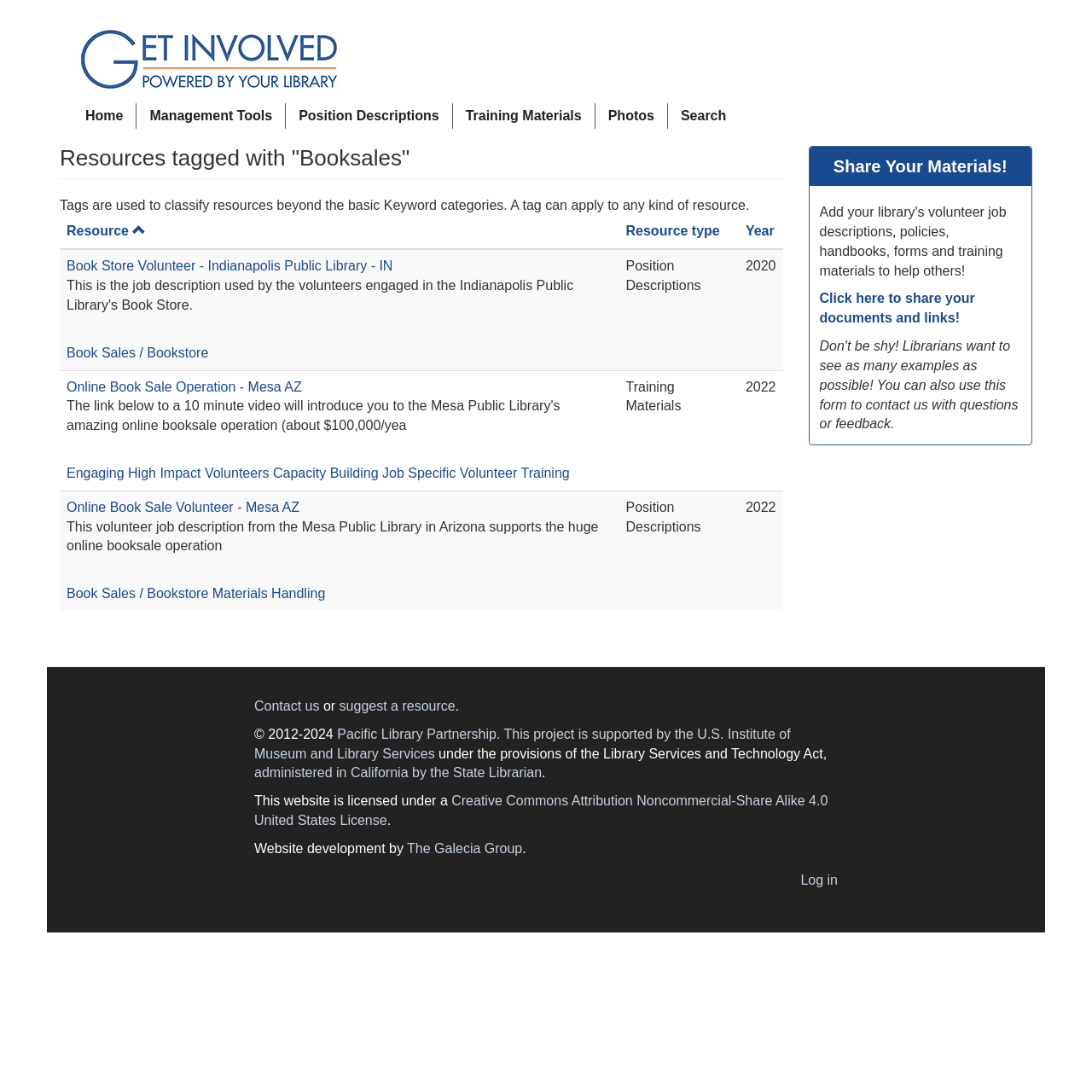Determine the main heading of the webpage and generate its text.

Resources tagged with "Booksales"